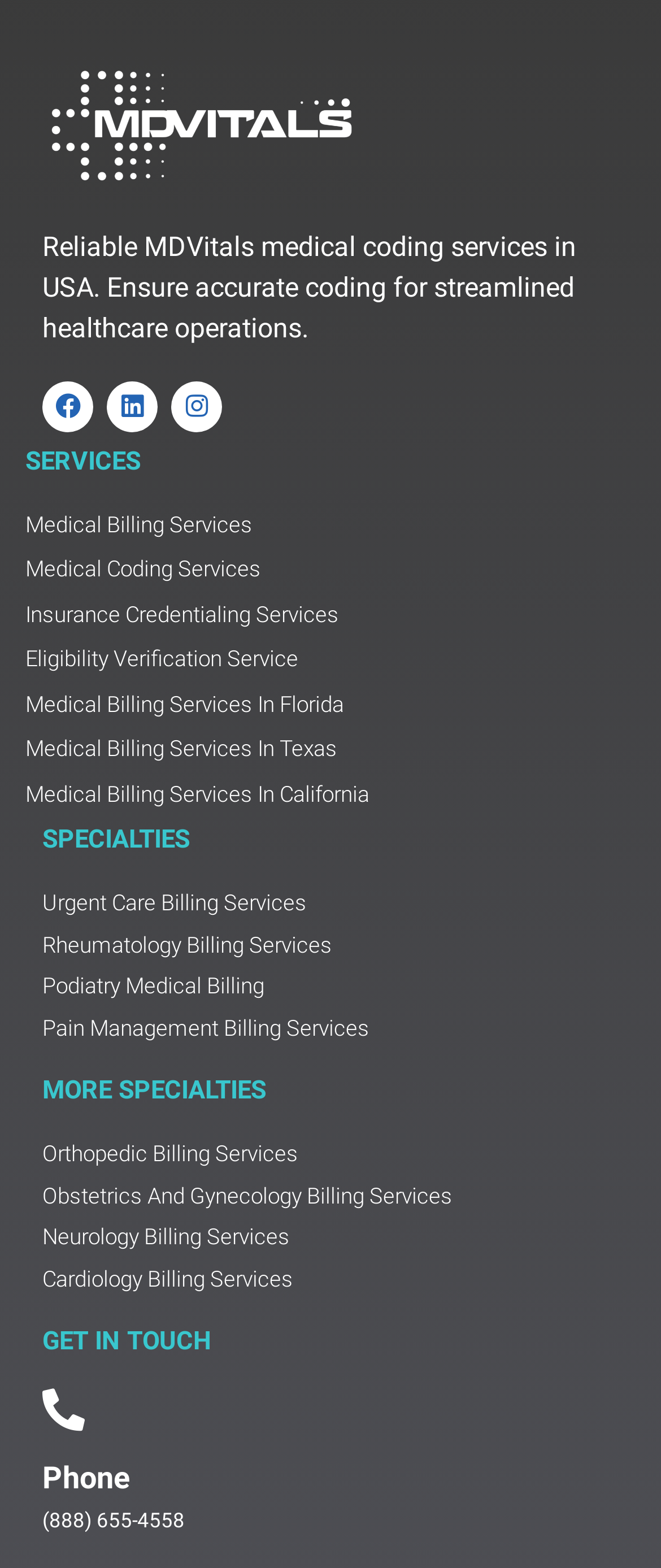Give a one-word or one-phrase response to the question: 
What social media platforms does MDVitals have a presence on?

Facebook, Linkedin, Instagram